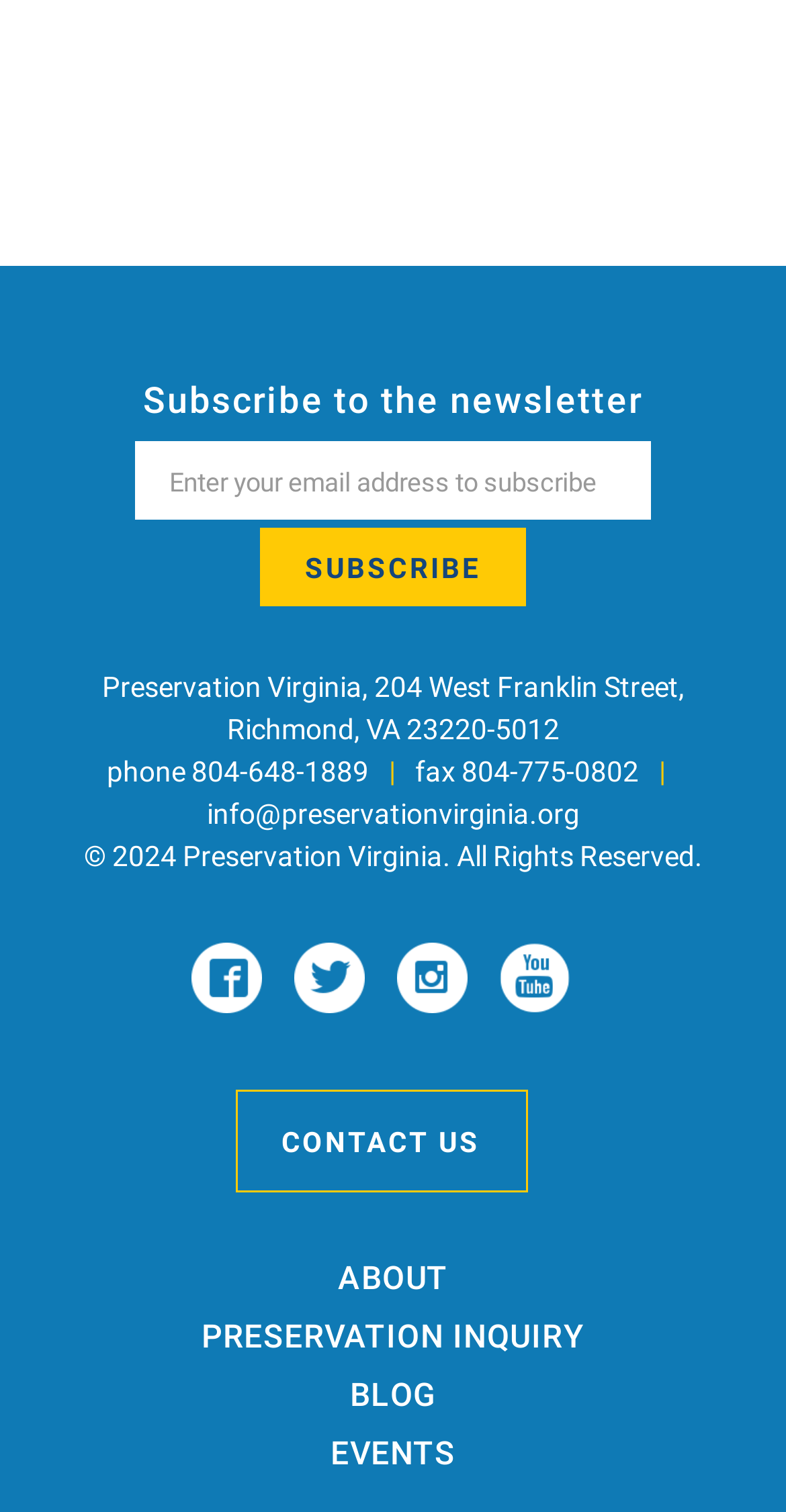Can you provide the bounding box coordinates for the element that should be clicked to implement the instruction: "Go to the ABOUT page"?

[0.43, 0.833, 0.57, 0.858]